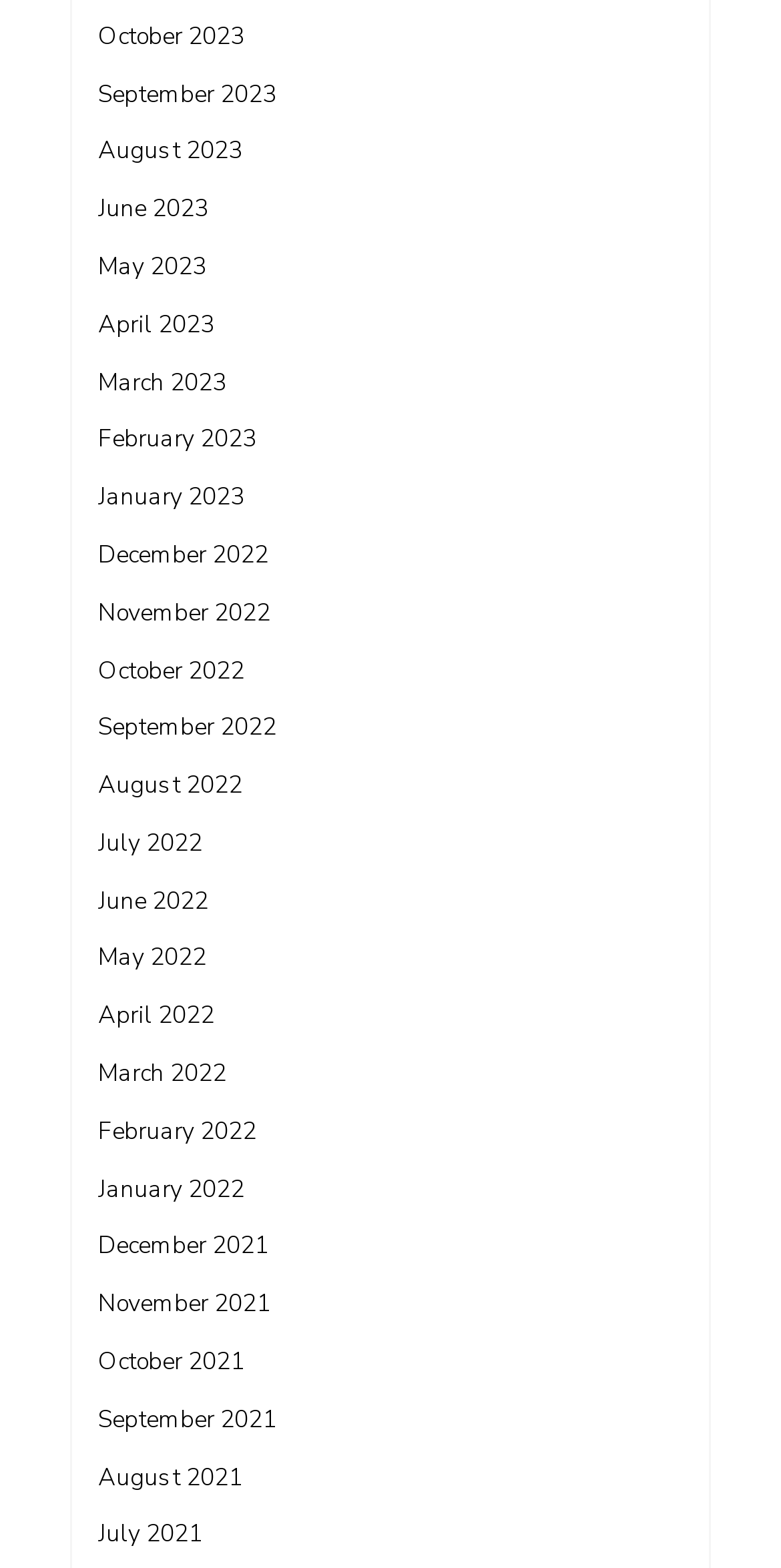Please locate the bounding box coordinates for the element that should be clicked to achieve the following instruction: "access January 2023". Ensure the coordinates are given as four float numbers between 0 and 1, i.e., [left, top, right, bottom].

[0.126, 0.307, 0.313, 0.327]